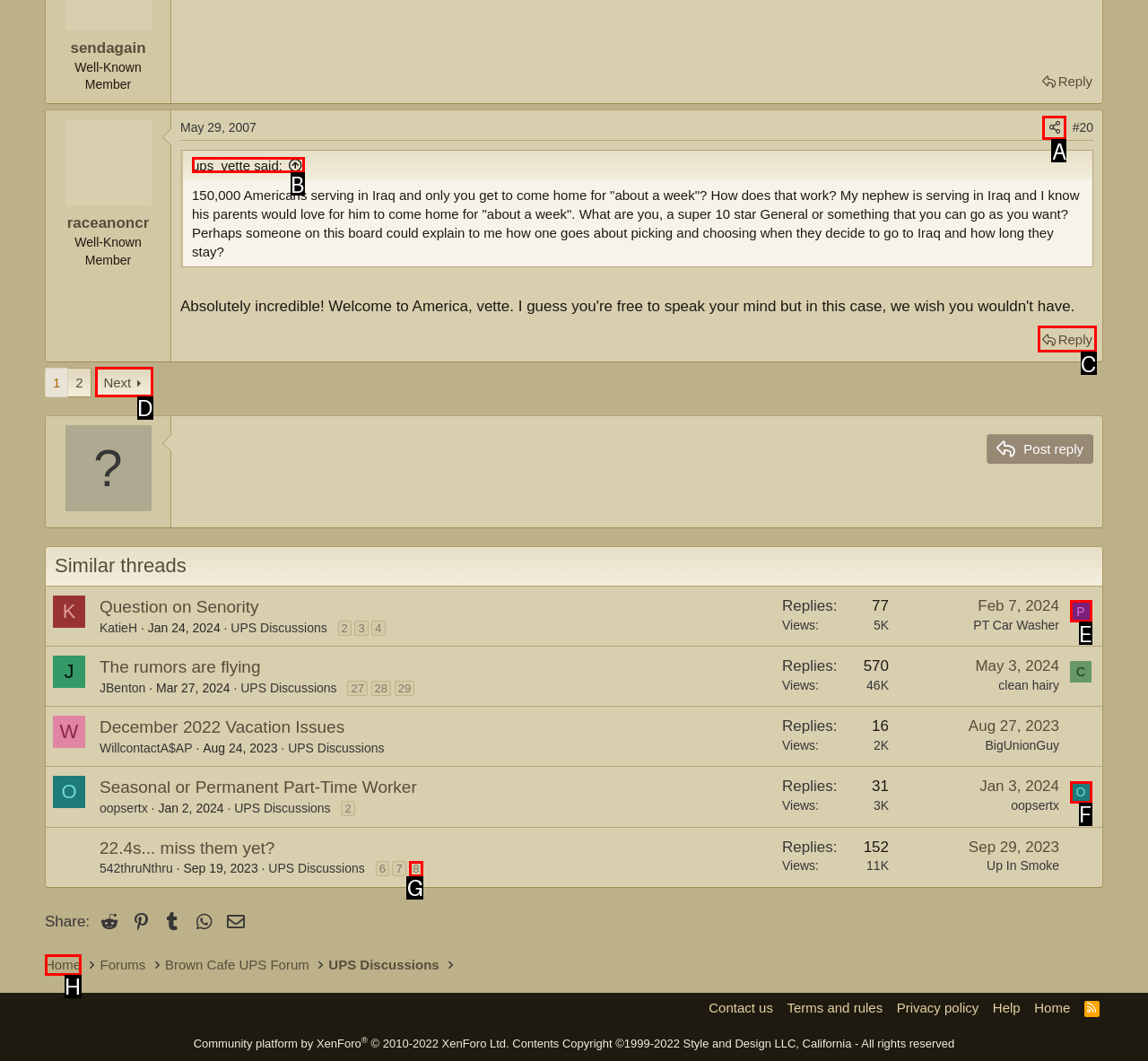Select the letter of the option that should be clicked to achieve the specified task: Click the 'Next' link. Respond with just the letter.

D